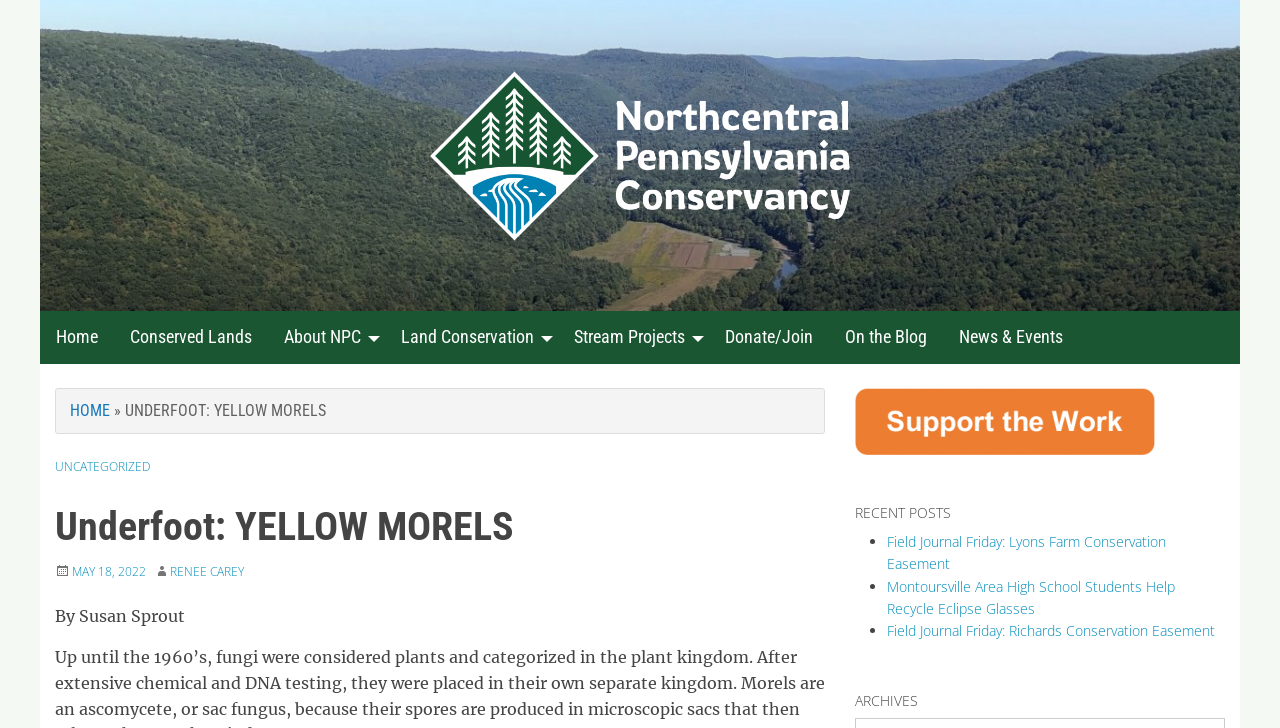Locate the bounding box of the UI element defined by this description: "Home". The coordinates should be given as four float numbers between 0 and 1, formatted as [left, top, right, bottom].

[0.031, 0.428, 0.089, 0.5]